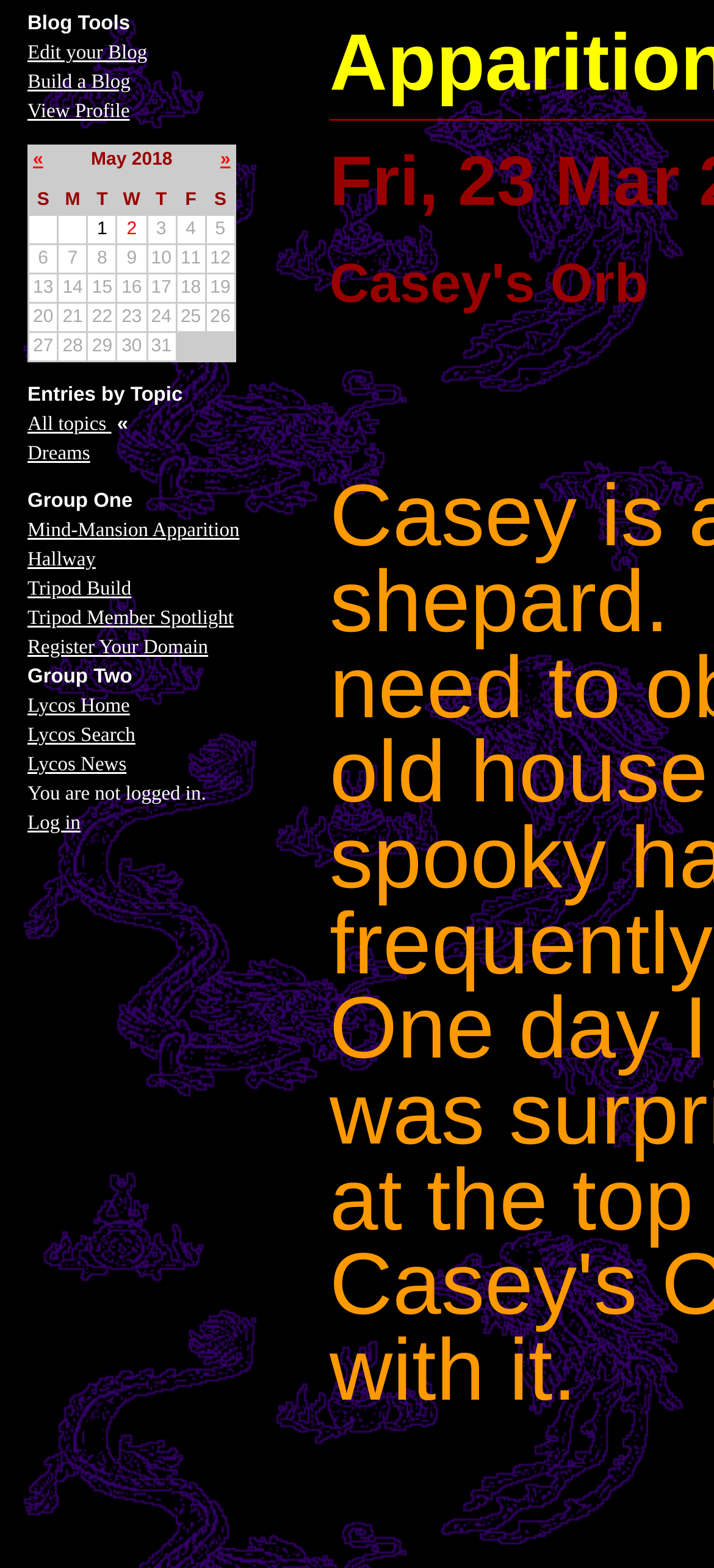Specify the bounding box coordinates of the region I need to click to perform the following instruction: "View all topics". The coordinates must be four float numbers in the range of 0 to 1, i.e., [left, top, right, bottom].

[0.038, 0.264, 0.156, 0.278]